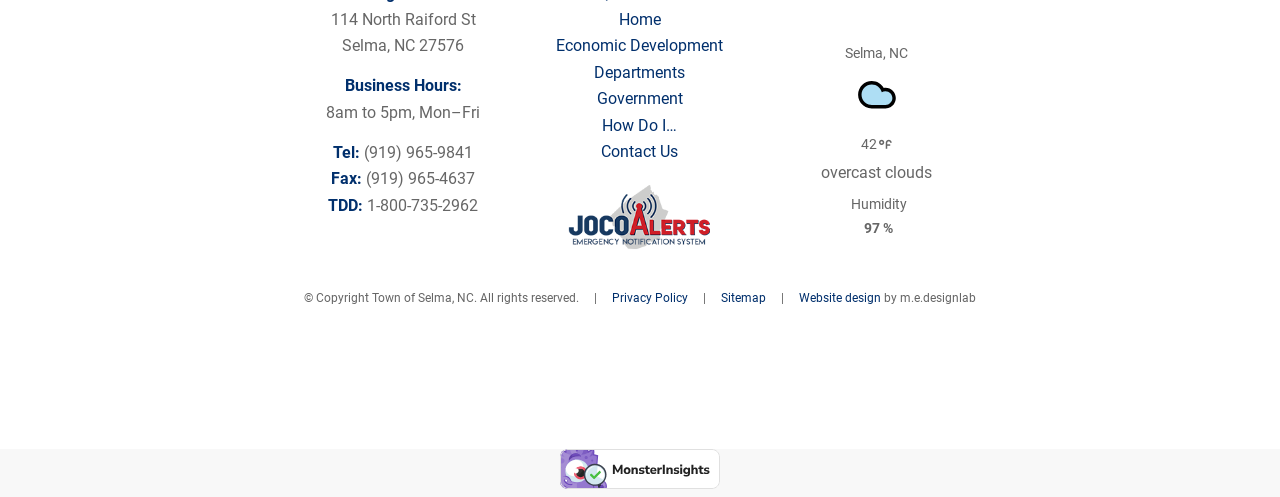Provide the bounding box coordinates of the HTML element this sentence describes: "Website design".

[0.624, 0.585, 0.688, 0.613]